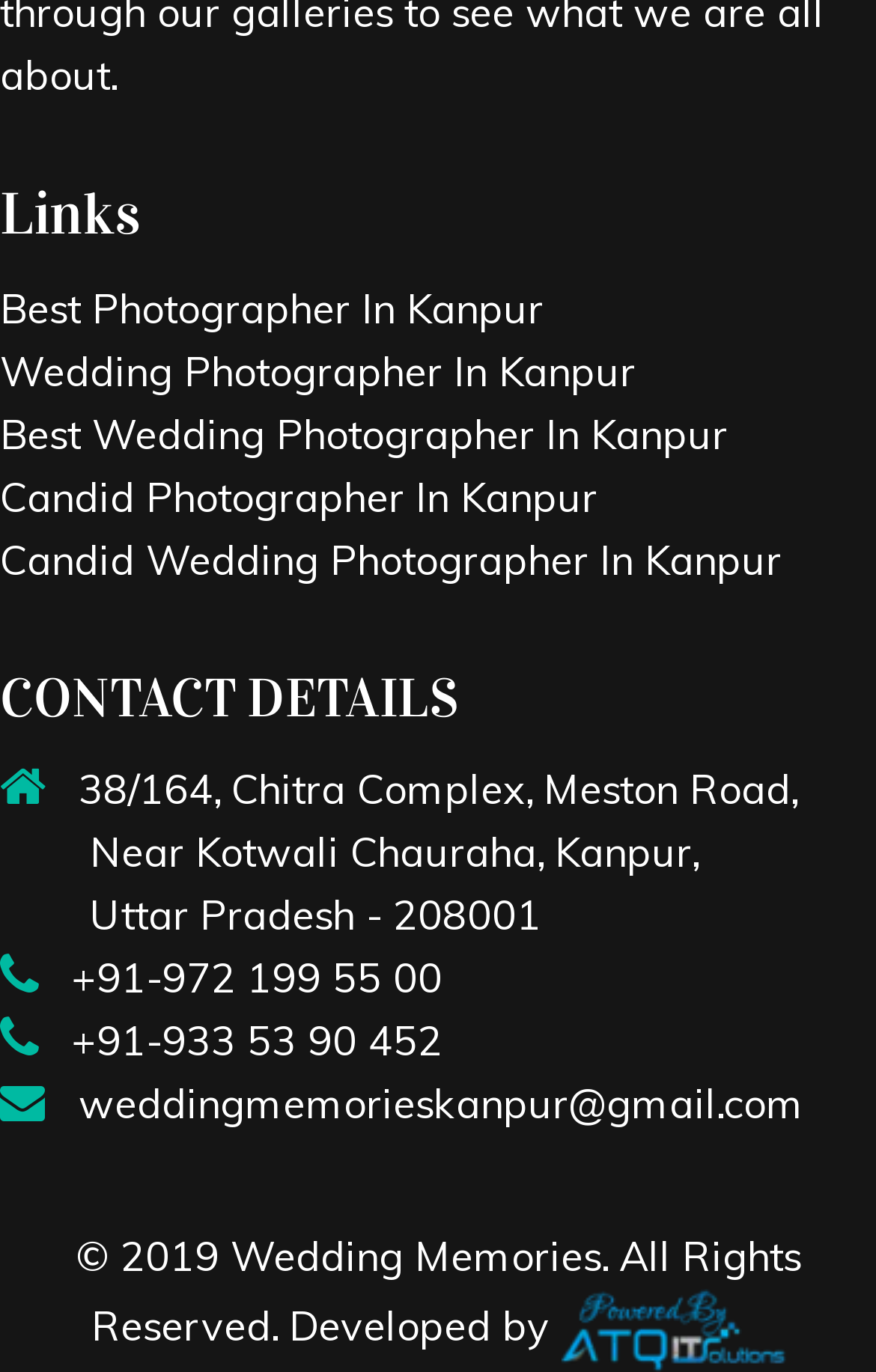Answer the following query with a single word or phrase:
What is the year of copyright for Wedding Memories?

2019